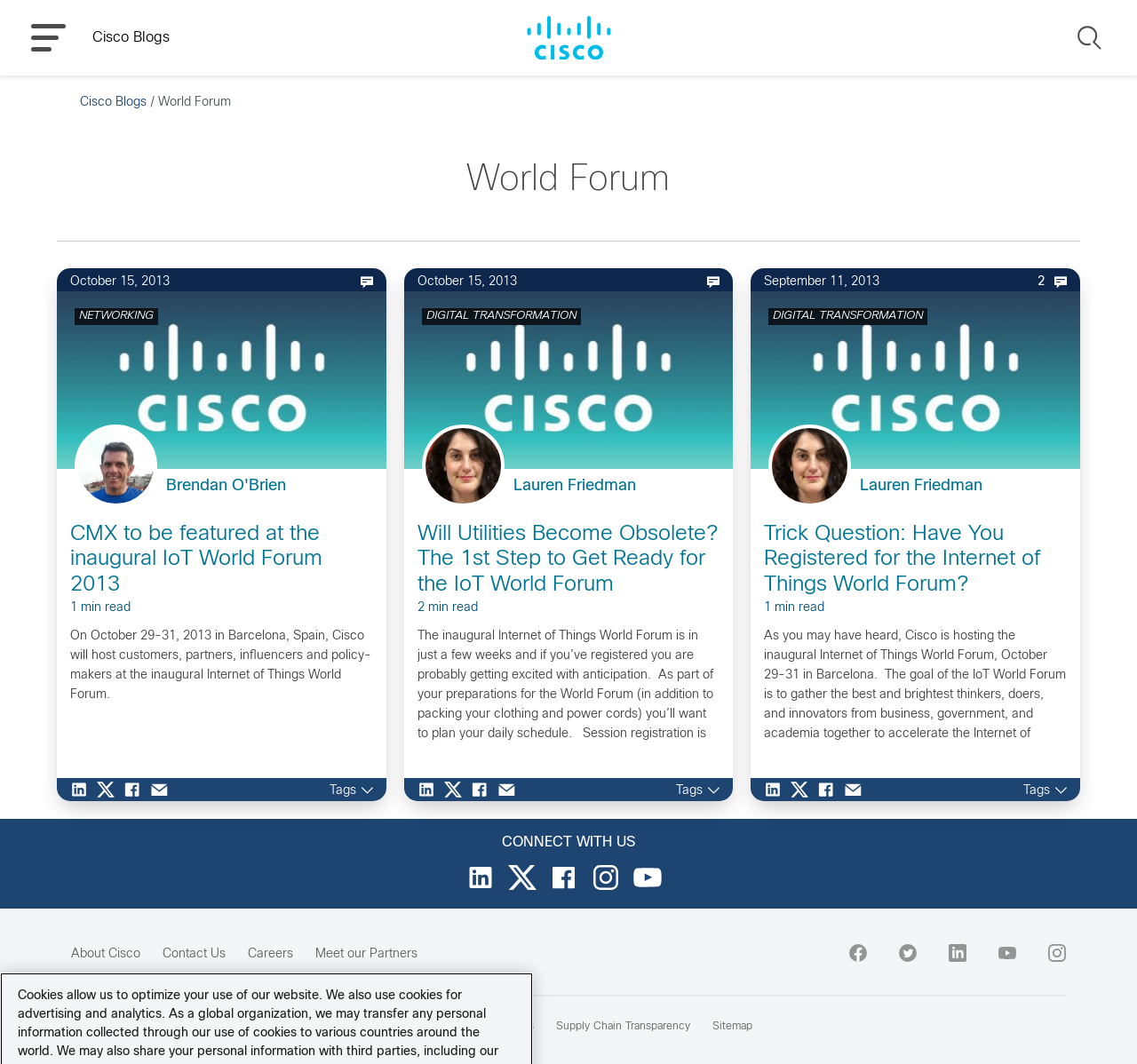Respond with a single word or phrase:
What is the topic of the first article?

IoT World Forum